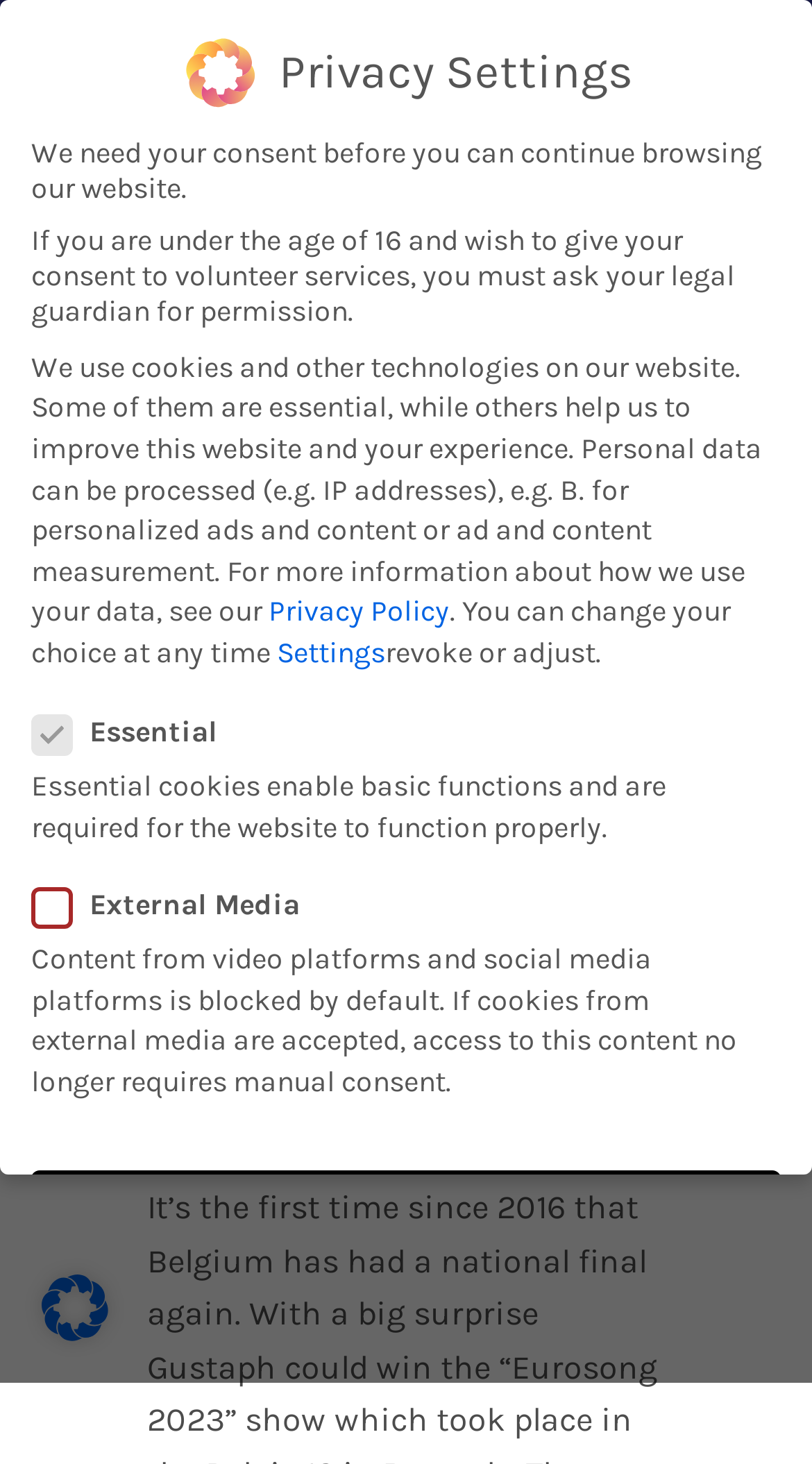Indicate the bounding box coordinates of the clickable region to achieve the following instruction: "Read the article about Gustaph."

[0.09, 0.393, 0.91, 0.42]